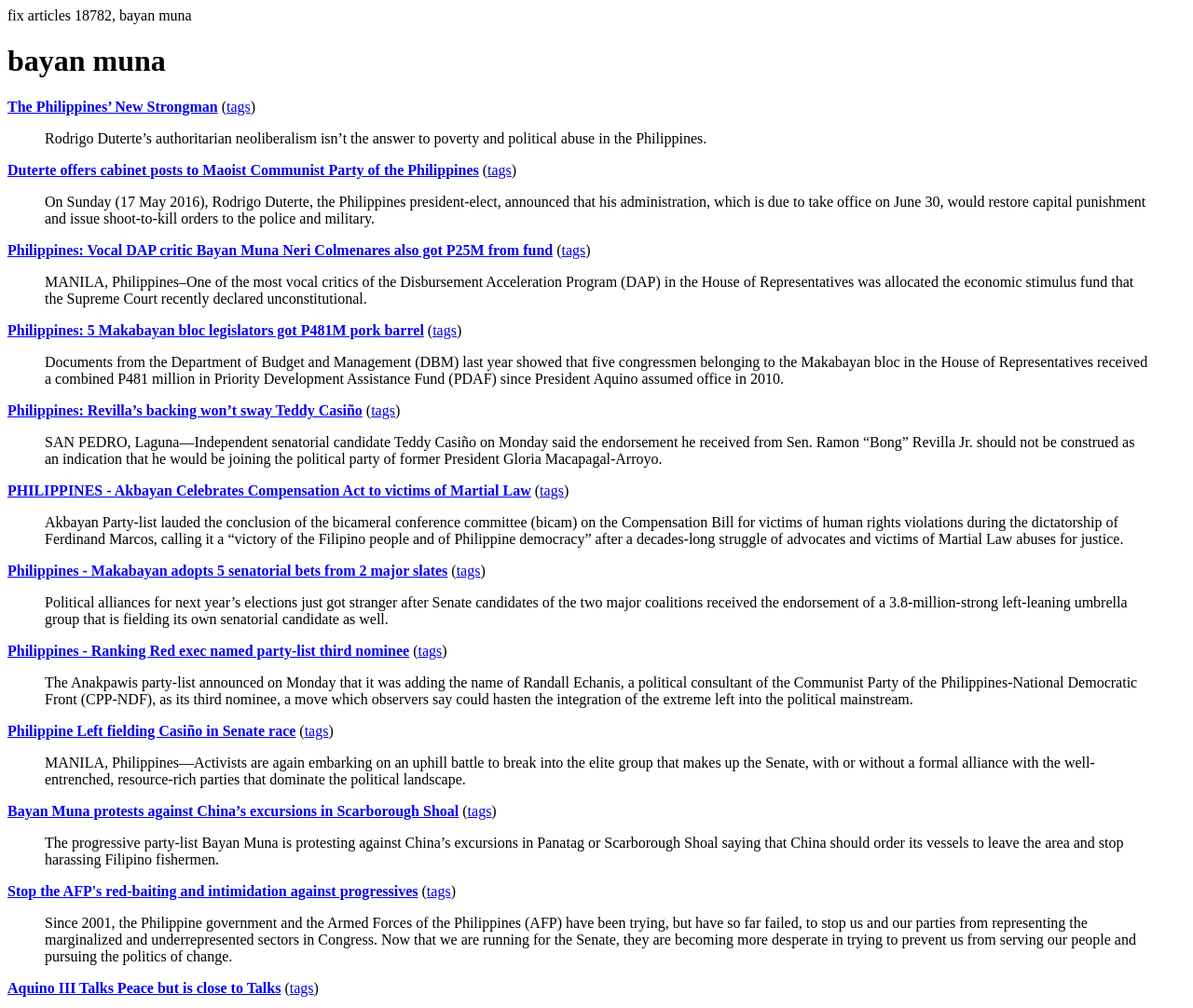Identify the bounding box of the UI element that matches this description: "The Philippines’ New Strongman".

[0.006, 0.098, 0.183, 0.114]